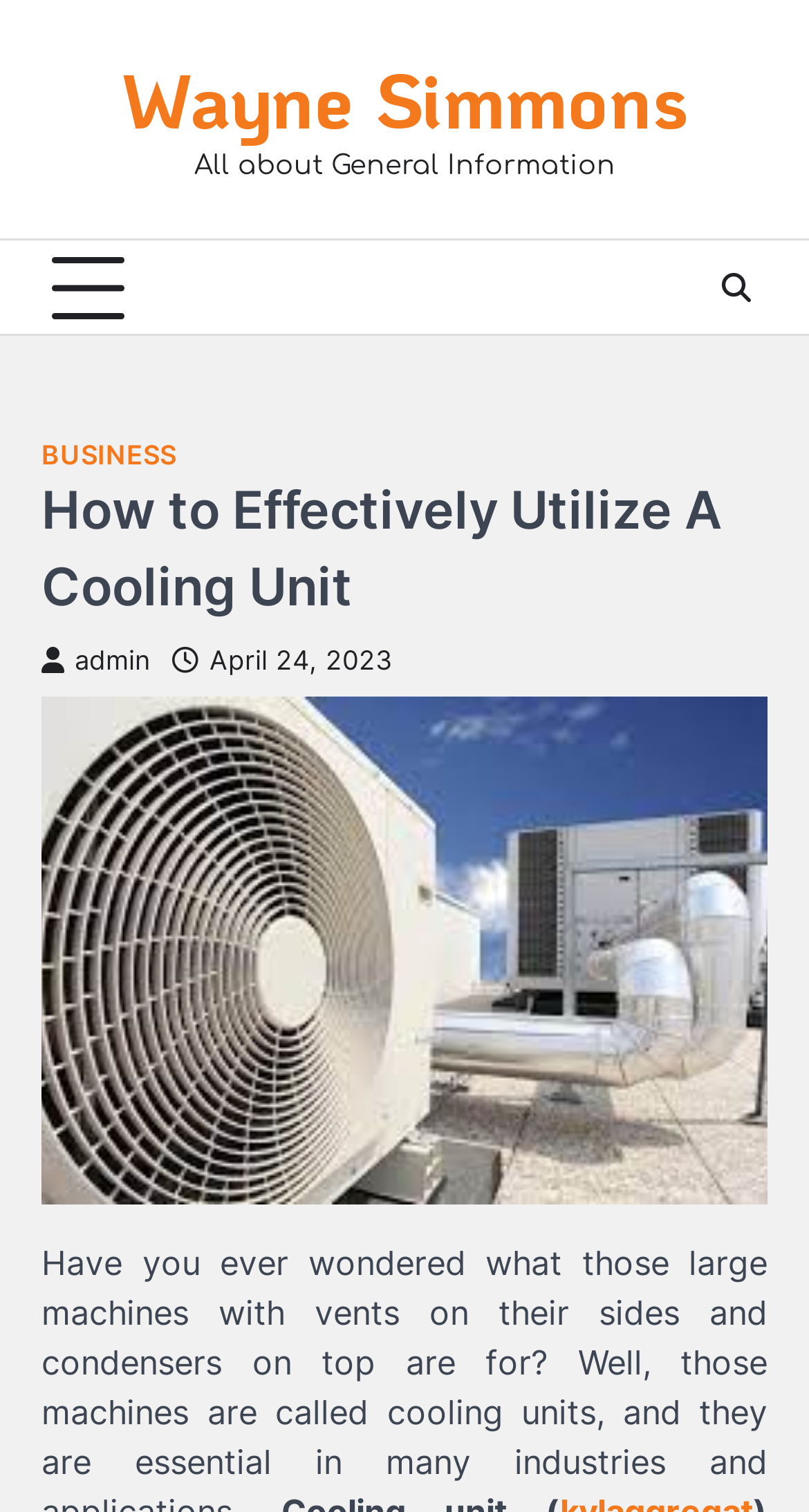How many links are there in the header section? Examine the screenshot and reply using just one word or a brief phrase.

3